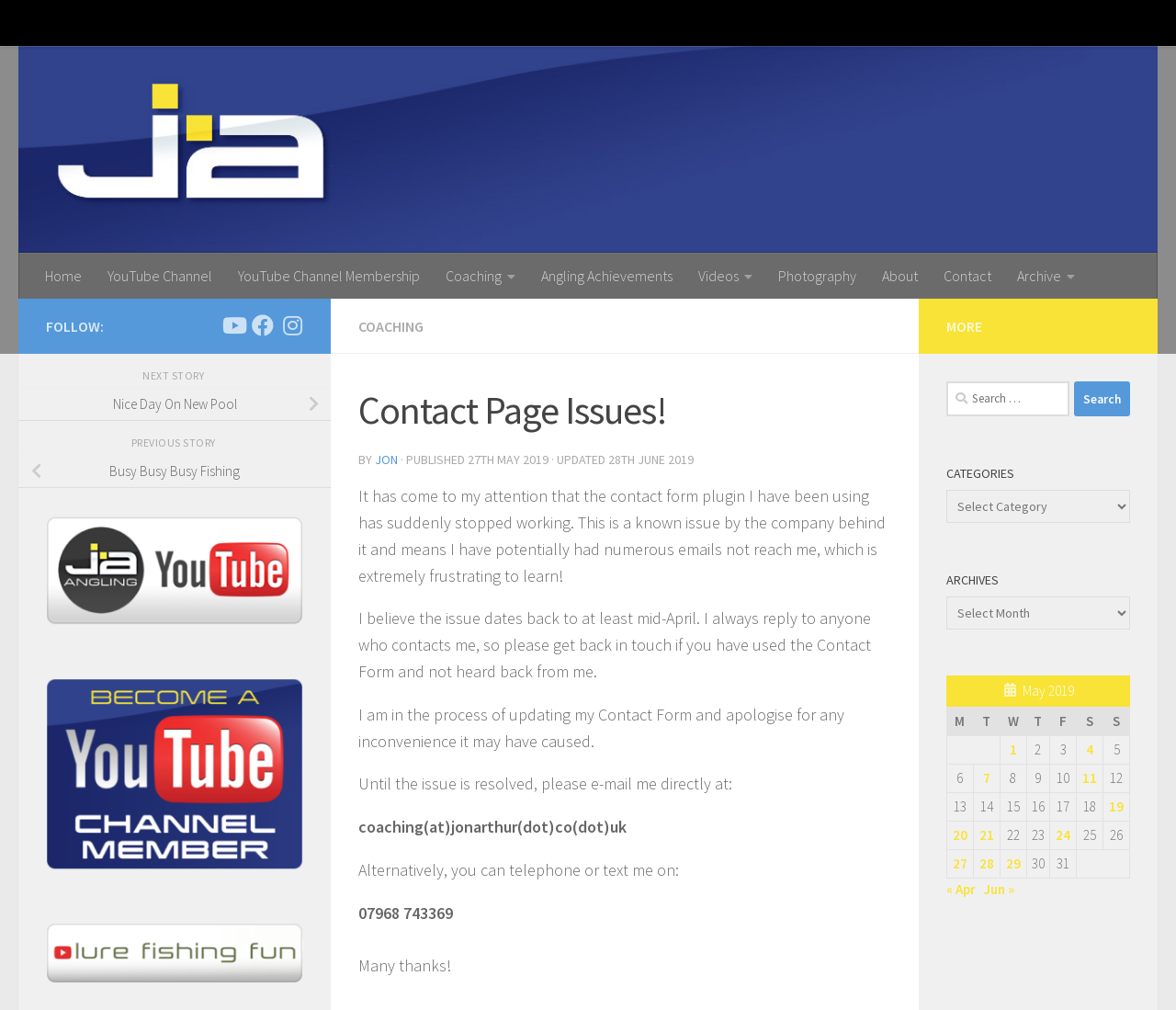How can you contact the author directly?
Please interpret the details in the image and answer the question thoroughly.

You can contact the author directly by emailing him at coaching(at)jonarthur(dot)co(dot)uk or by telephoning or texting him on 07968 743369.